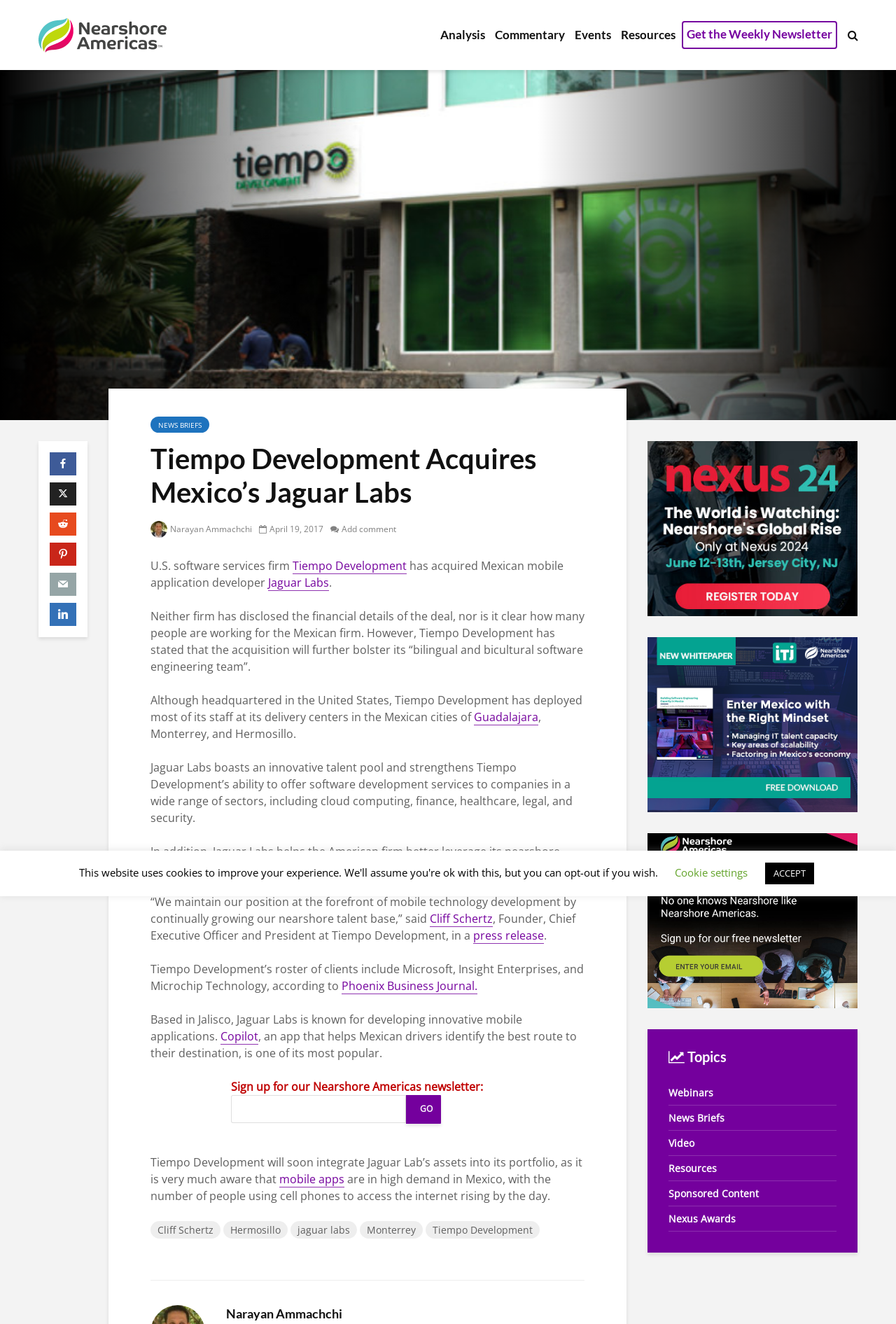Please specify the bounding box coordinates of the area that should be clicked to accomplish the following instruction: "Subscribe to the newsletter". The coordinates should consist of four float numbers between 0 and 1, i.e., [left, top, right, bottom].

[0.258, 0.827, 0.453, 0.848]